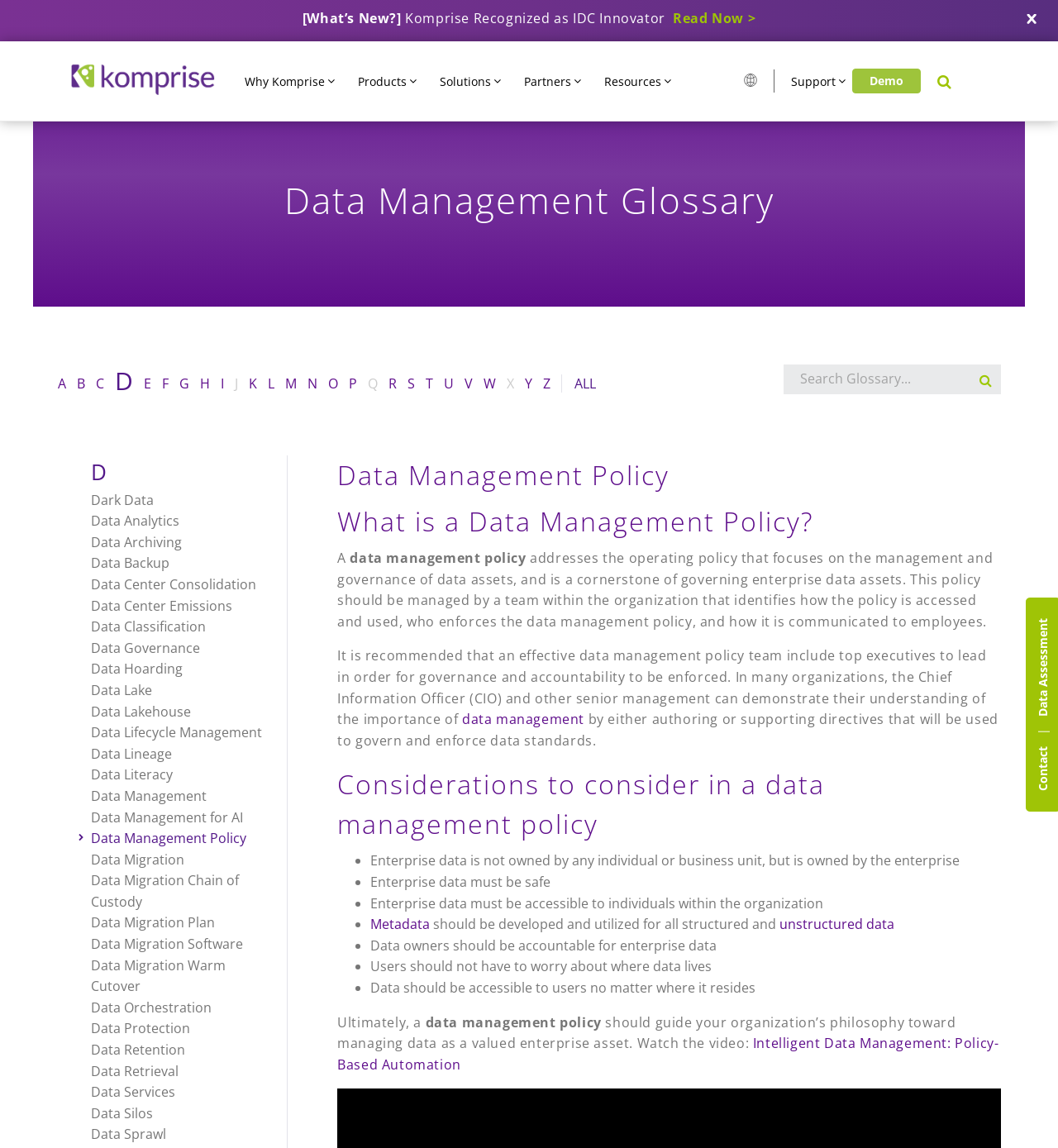Determine the bounding box coordinates of the region to click in order to accomplish the following instruction: "Click on 'What’s New?'". Provide the coordinates as four float numbers between 0 and 1, specifically [left, top, right, bottom].

[0.286, 0.008, 0.379, 0.024]